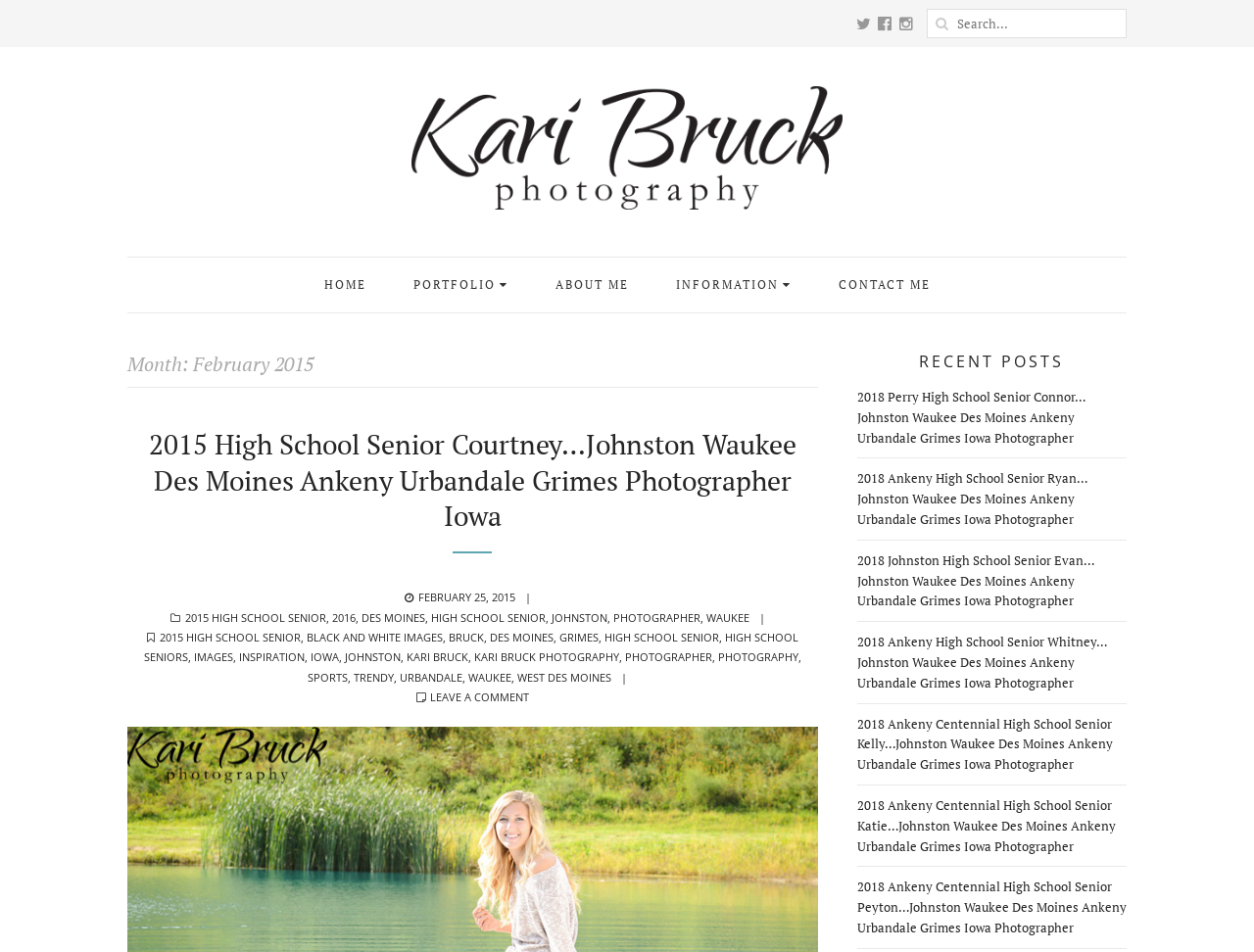Identify the coordinates of the bounding box for the element described below: "high school seniors". Return the coordinates as four float numbers between 0 and 1: [left, top, right, bottom].

[0.115, 0.662, 0.637, 0.698]